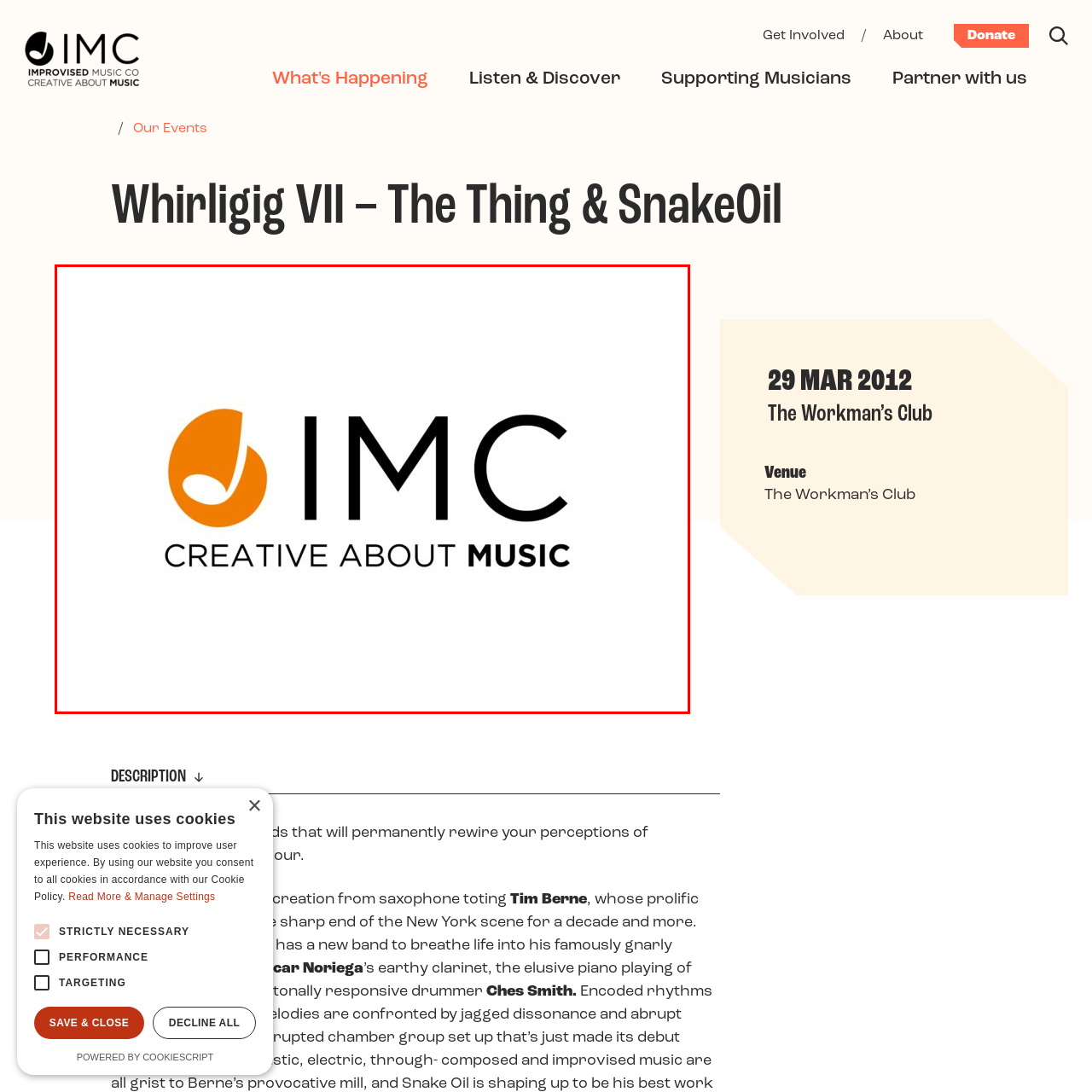Concentrate on the image inside the red frame and provide a detailed response to the subsequent question, utilizing the visual information from the image: 
What is the font style of the 'IMC' acronym?

The logo includes the bold typography of 'IMC' in a clean, modern font, which suggests a strong and contemporary visual identity for the organization.